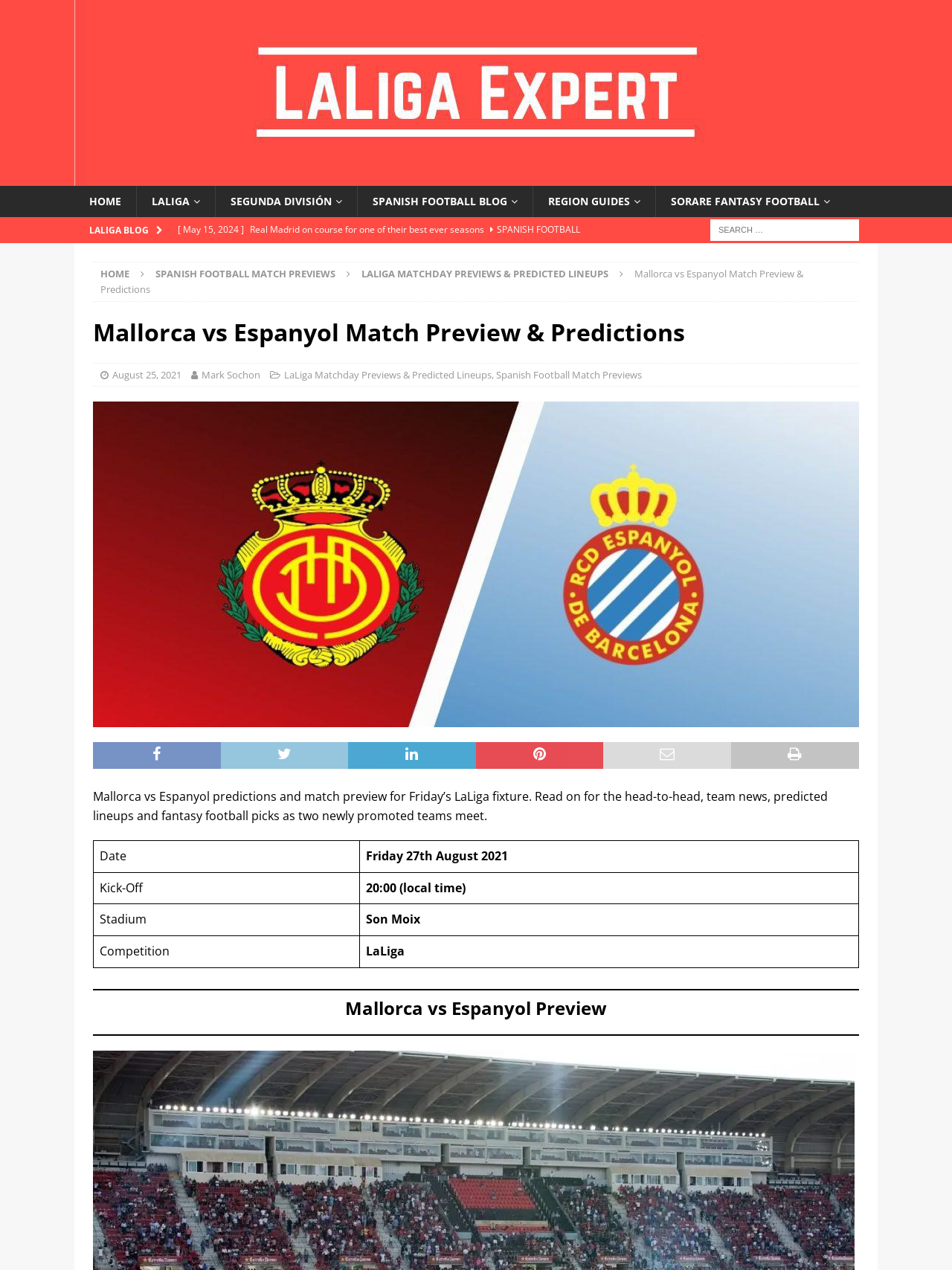Determine the bounding box coordinates of the clickable area required to perform the following instruction: "Check the match details". The coordinates should be represented as four float numbers between 0 and 1: [left, top, right, bottom].

[0.098, 0.662, 0.902, 0.687]